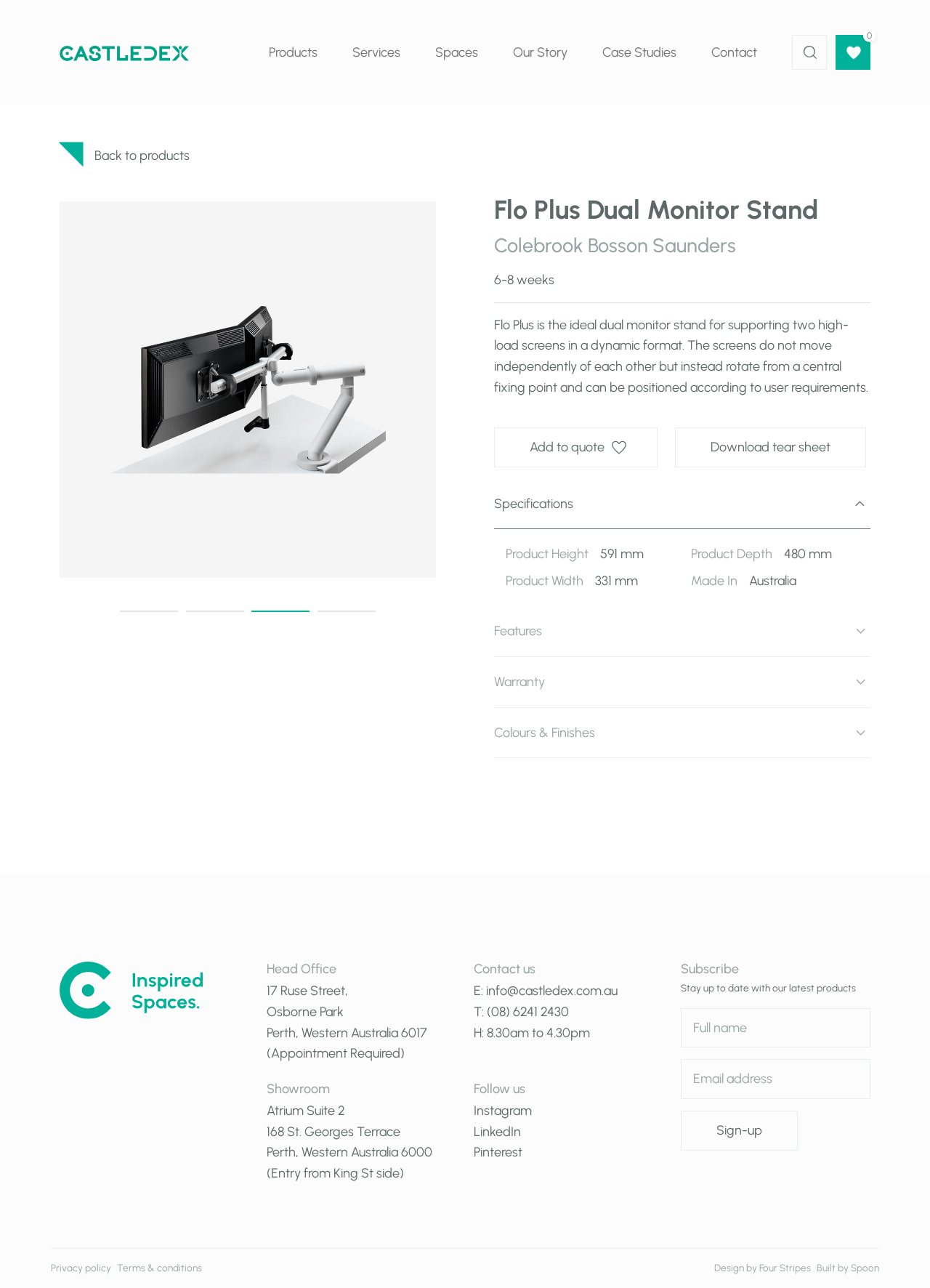Indicate the bounding box coordinates of the element that must be clicked to execute the instruction: "View the product specifications". The coordinates should be given as four float numbers between 0 and 1, i.e., [left, top, right, bottom].

[0.531, 0.372, 0.936, 0.411]